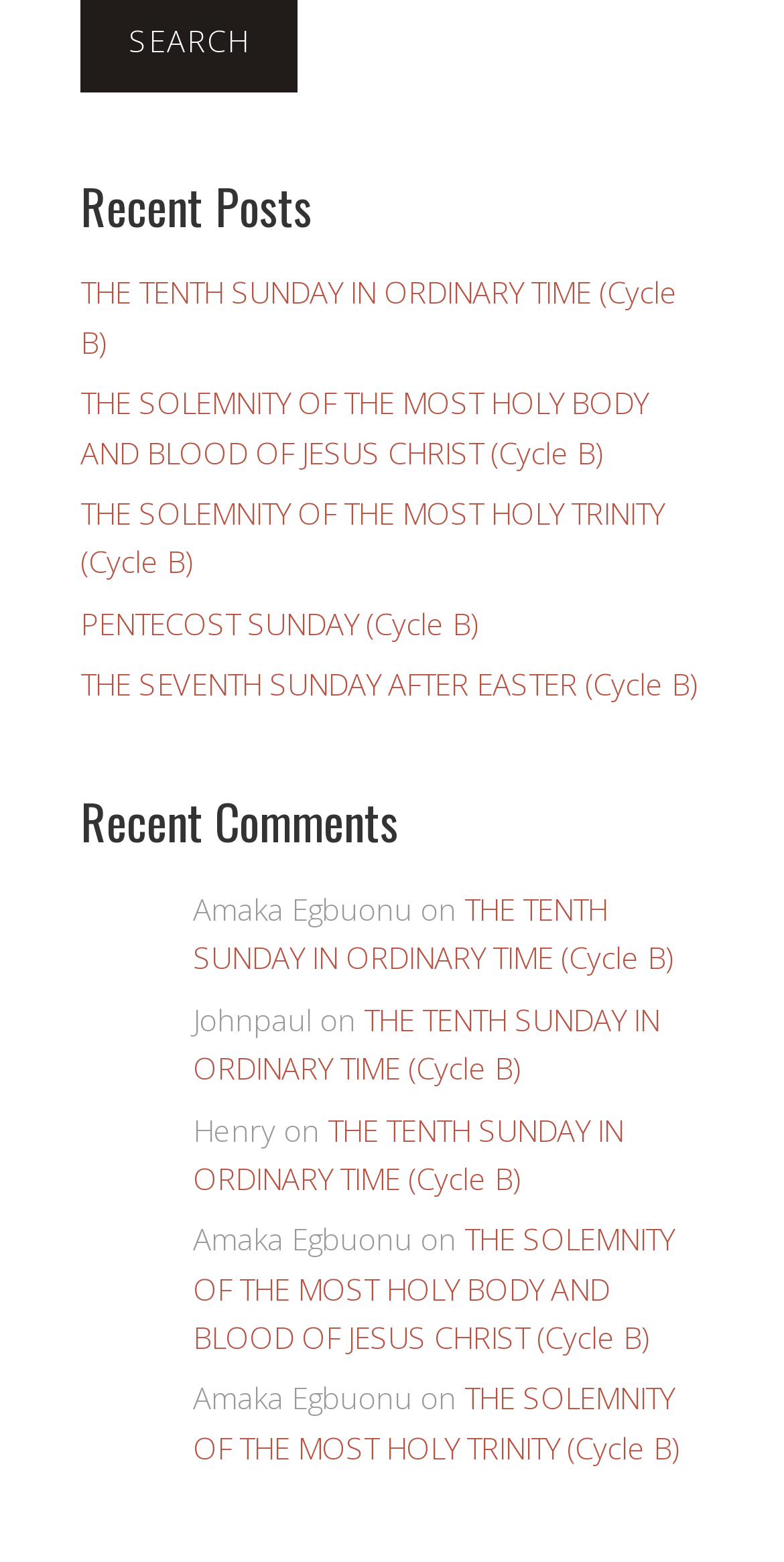Use one word or a short phrase to answer the question provided: 
Who is the author of the first comment?

Amaka Egbuonu